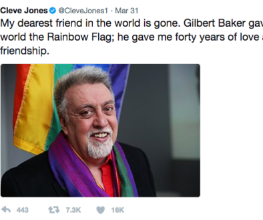Create a detailed narrative of what is happening in the image.

This image features a poignant tribute to Gilbert Baker, the creator of the Rainbow Flag, shared by Cleve Jones on Twitter. The post reflects deep sorrow over the loss of a beloved friend, stating, "My dearest friend in the world is gone. Gilbert Baker gave the world the Rainbow Flag; he gave me forty years of love and friendship." The photo captures Gilbert Baker with a warm smile, draped in a colorful scarf that echoes the vibrant hues of the Rainbow Flag, symbolizing his enduring legacy and the love he shared with the LGBTQ+ community. The heartfelt message emphasizes the significance of their friendship and Baker's monumental contribution to LGBTQ+ rights and representation.